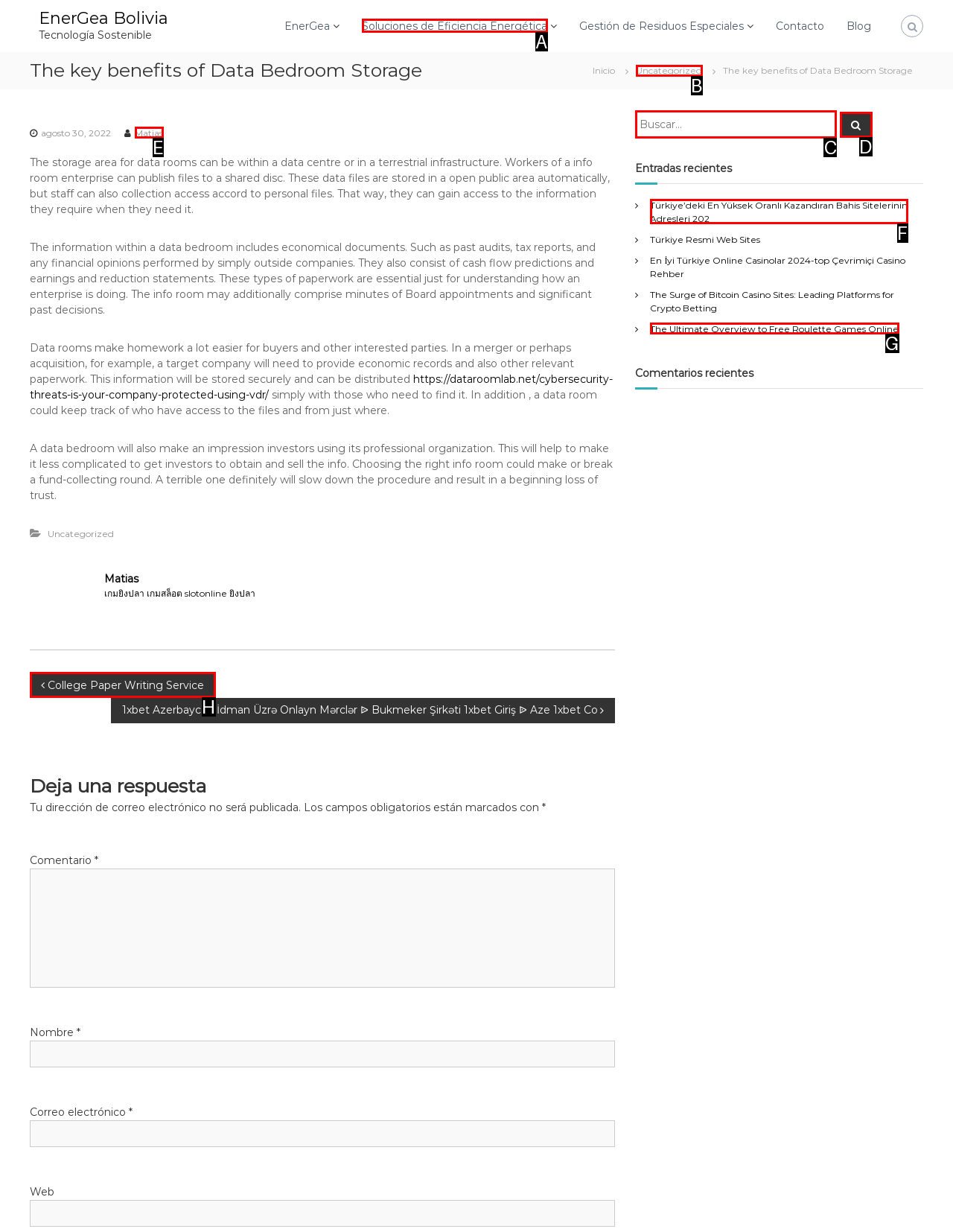Identify the HTML element to click to execute this task: Search for something Respond with the letter corresponding to the proper option.

C